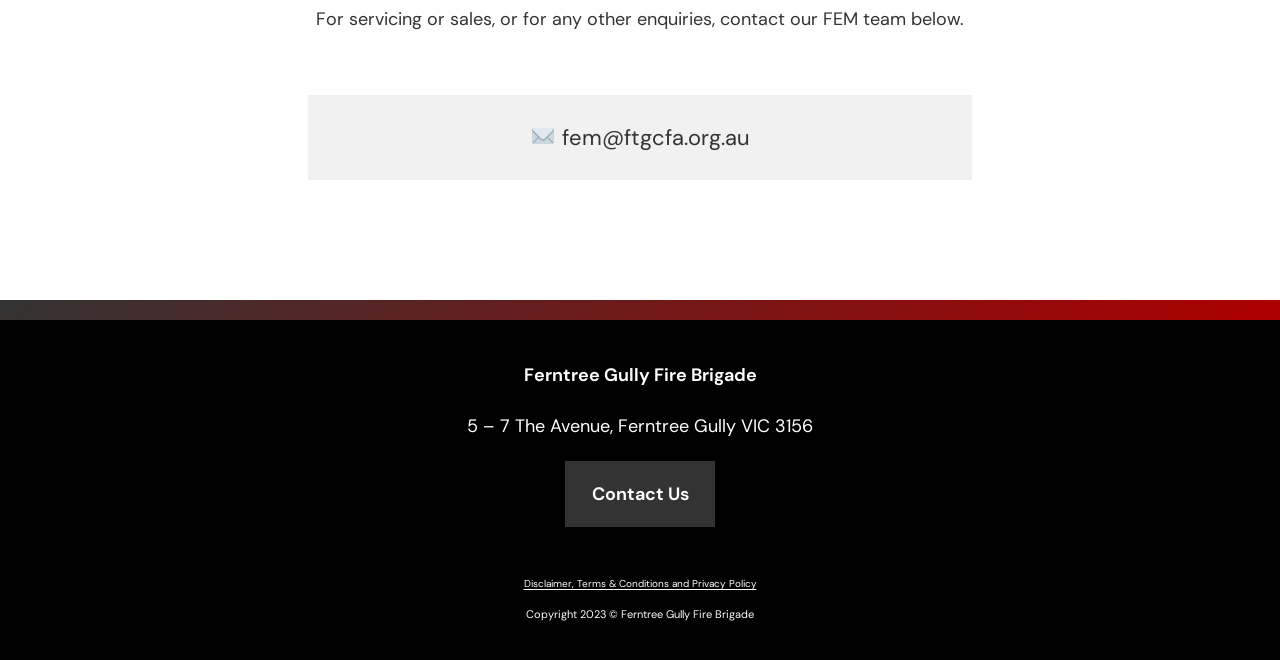What is the name of the fire brigade?
Based on the screenshot, respond with a single word or phrase.

Ferntree Gully Fire Brigade